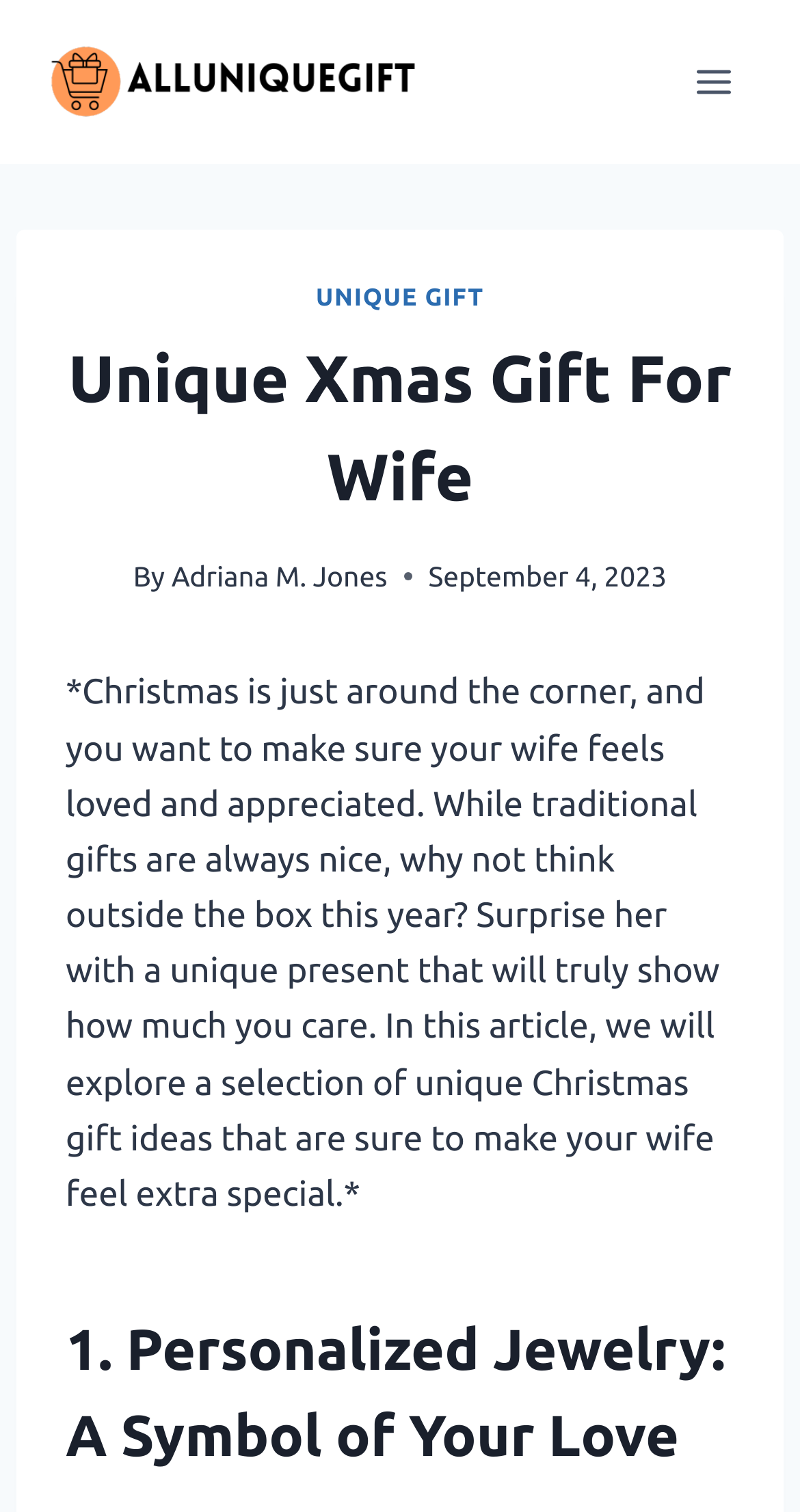What is the date of the article?
Please give a detailed and thorough answer to the question, covering all relevant points.

The date of the article can be found by looking at the section below the main heading, where it shows the time, which is September 4, 2023.